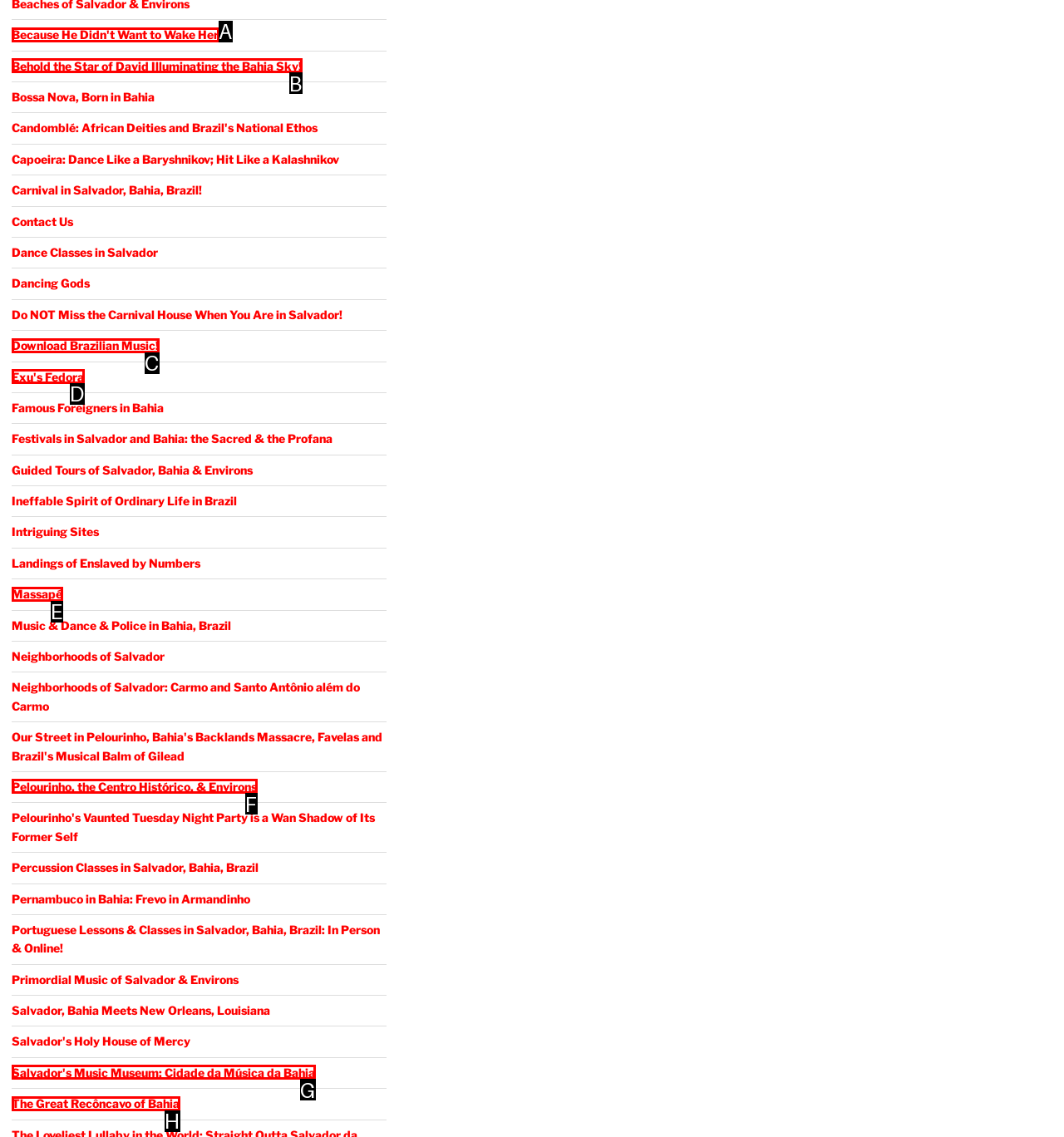Tell me which one HTML element best matches the description: Massapé
Answer with the option's letter from the given choices directly.

E